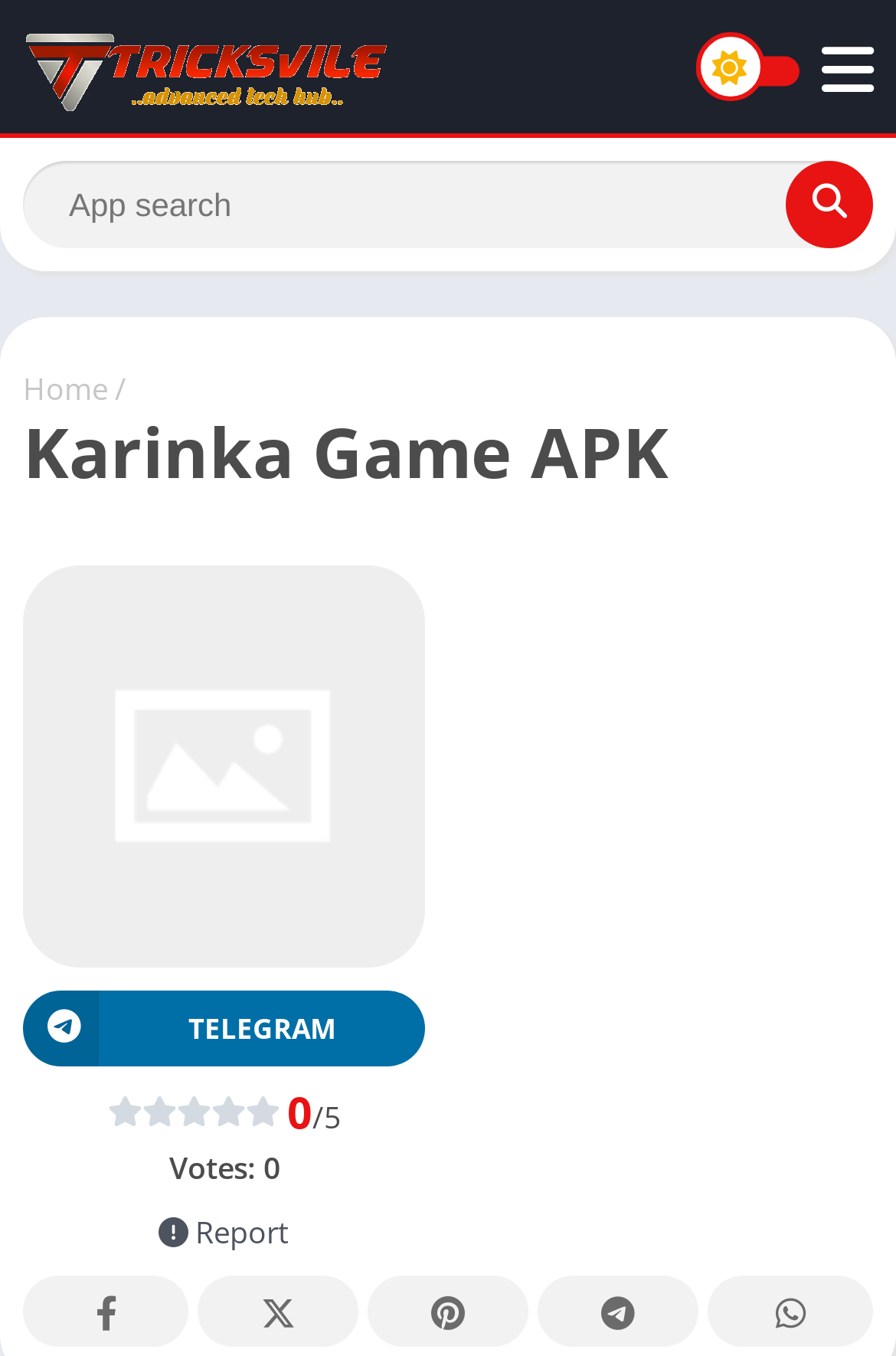Locate the bounding box coordinates of the region to be clicked to comply with the following instruction: "Click on the Telegram link". The coordinates must be four float numbers between 0 and 1, in the form [left, top, right, bottom].

[0.026, 0.73, 0.474, 0.786]